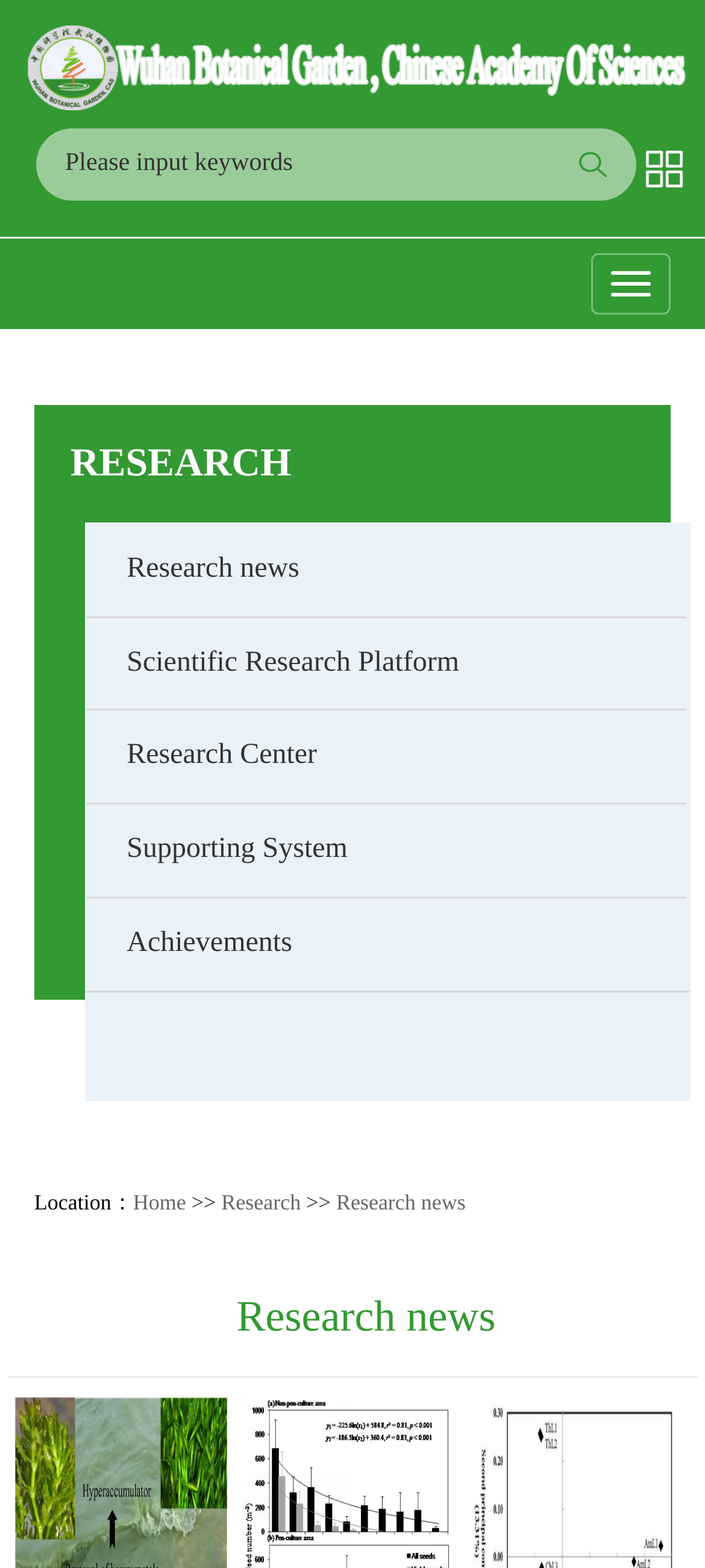What is the function of the button next to the textbox?
Could you give a comprehensive explanation in response to this question?

The button next to the textbox has the label 'Submit', indicating that it is used to submit the input keywords for searching or filtering purposes.